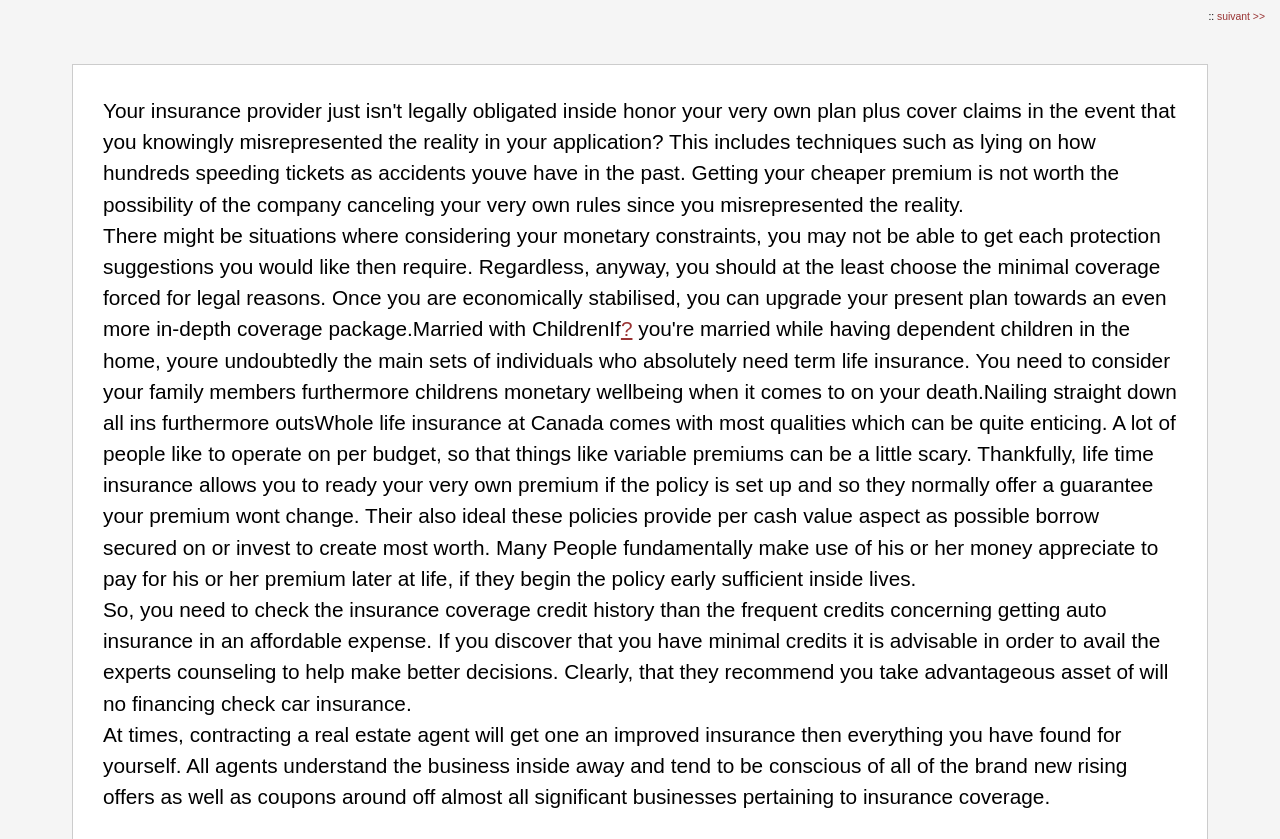Carefully examine the image and provide an in-depth answer to the question: What is the target audience for this webpage?

The webpage mentions 'Married with Children' in one of its paragraphs, suggesting that the content is targeted towards married individuals with children who are seeking insurance quotes and guidance.